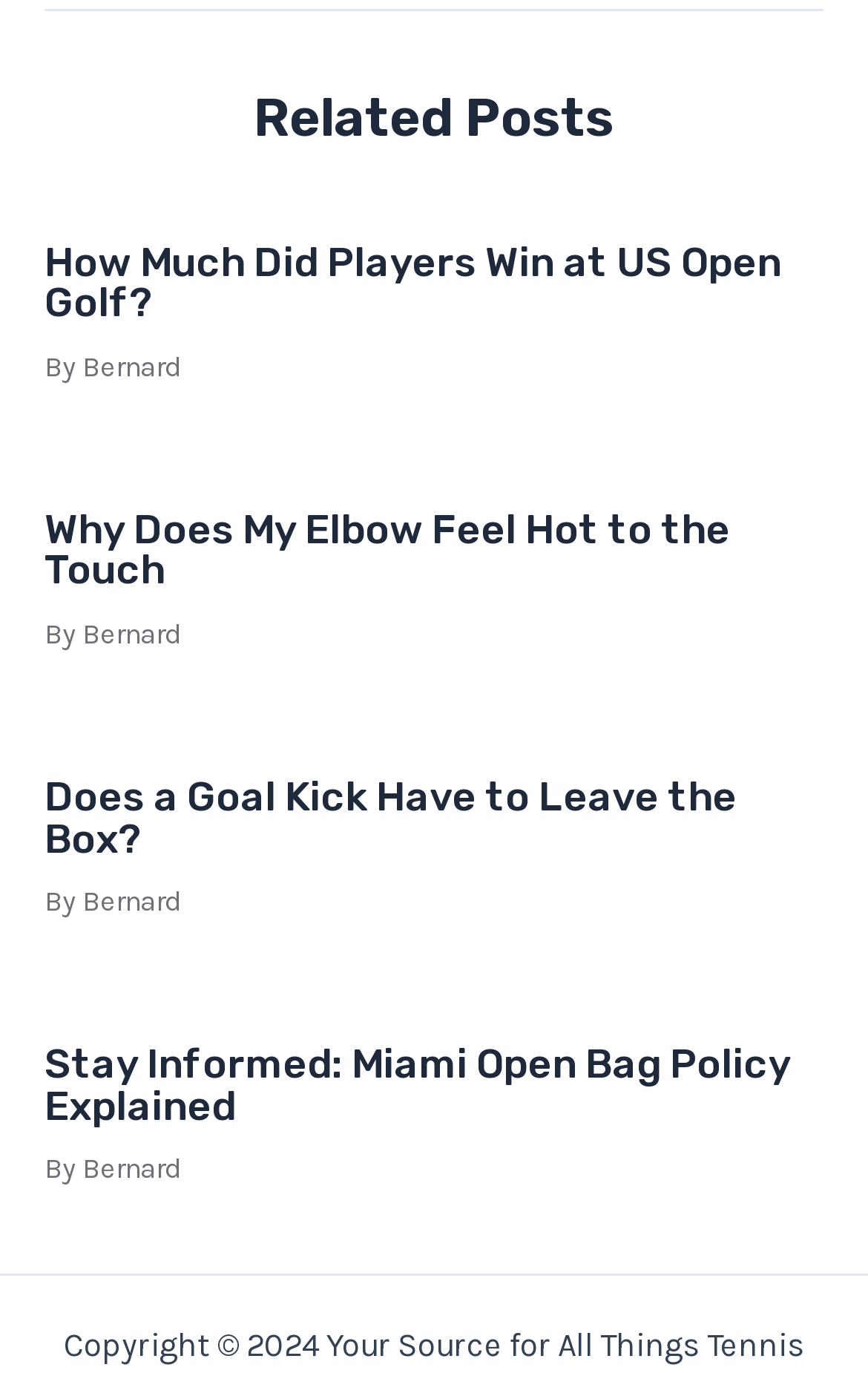Please locate the bounding box coordinates of the element that should be clicked to achieve the given instruction: "Click 'Why Does My Elbow Feel Hot to the Touch' link".

[0.051, 0.368, 0.841, 0.434]